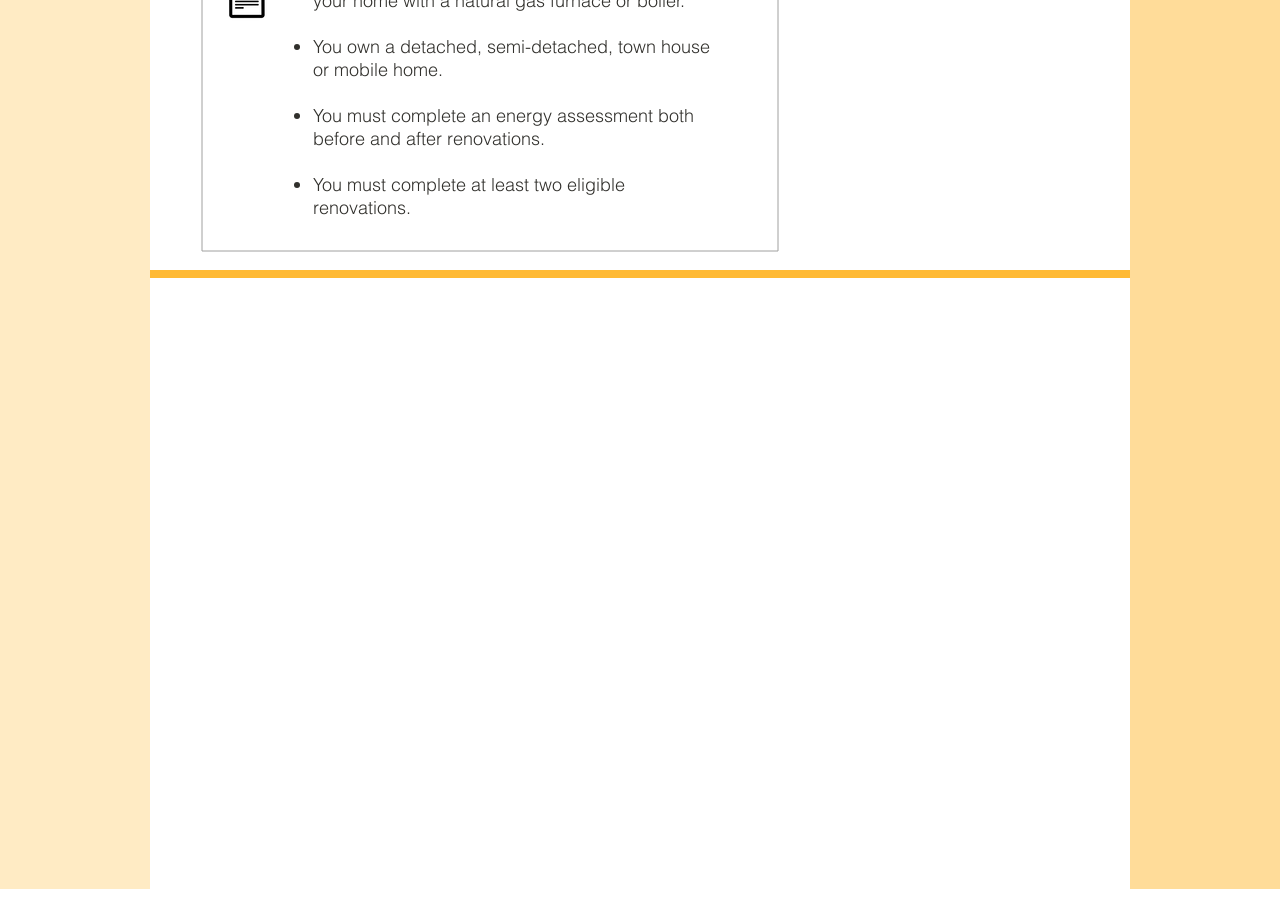Given the webpage screenshot, identify the bounding box of the UI element that matches this description: "aria-label="Phone" name="phone" placeholder="Phone"".

[0.298, 0.667, 0.706, 0.733]